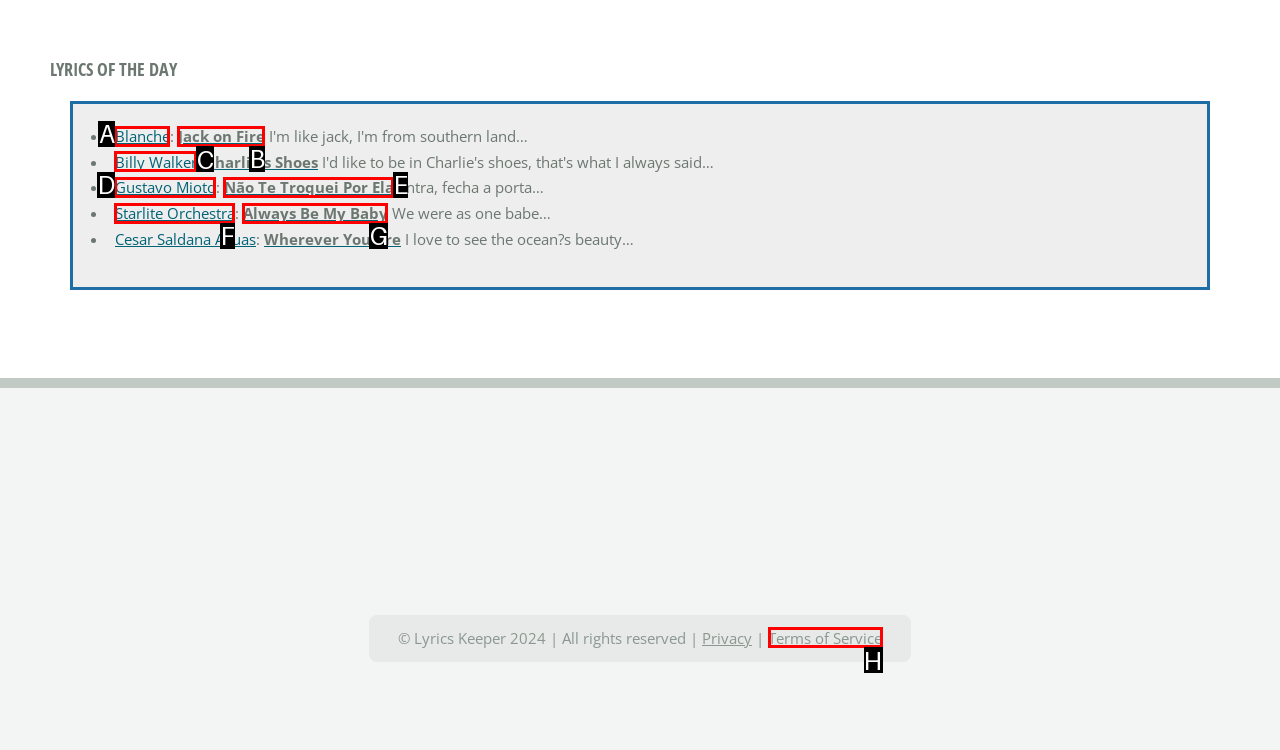Given the description: FAQ, select the HTML element that best matches it. Reply with the letter of your chosen option.

None